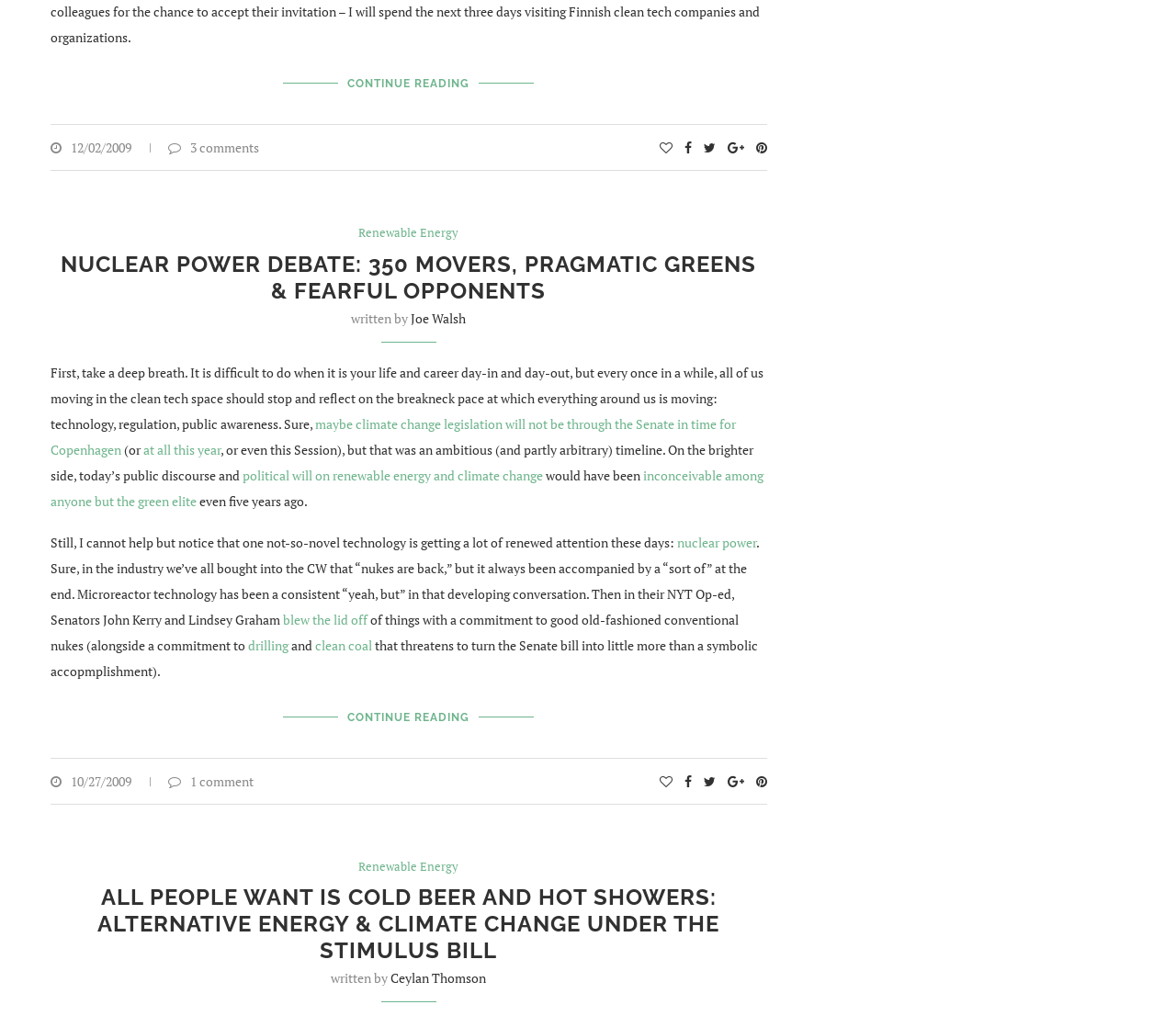What is the date of the first article? Based on the screenshot, please respond with a single word or phrase.

12/02/2009